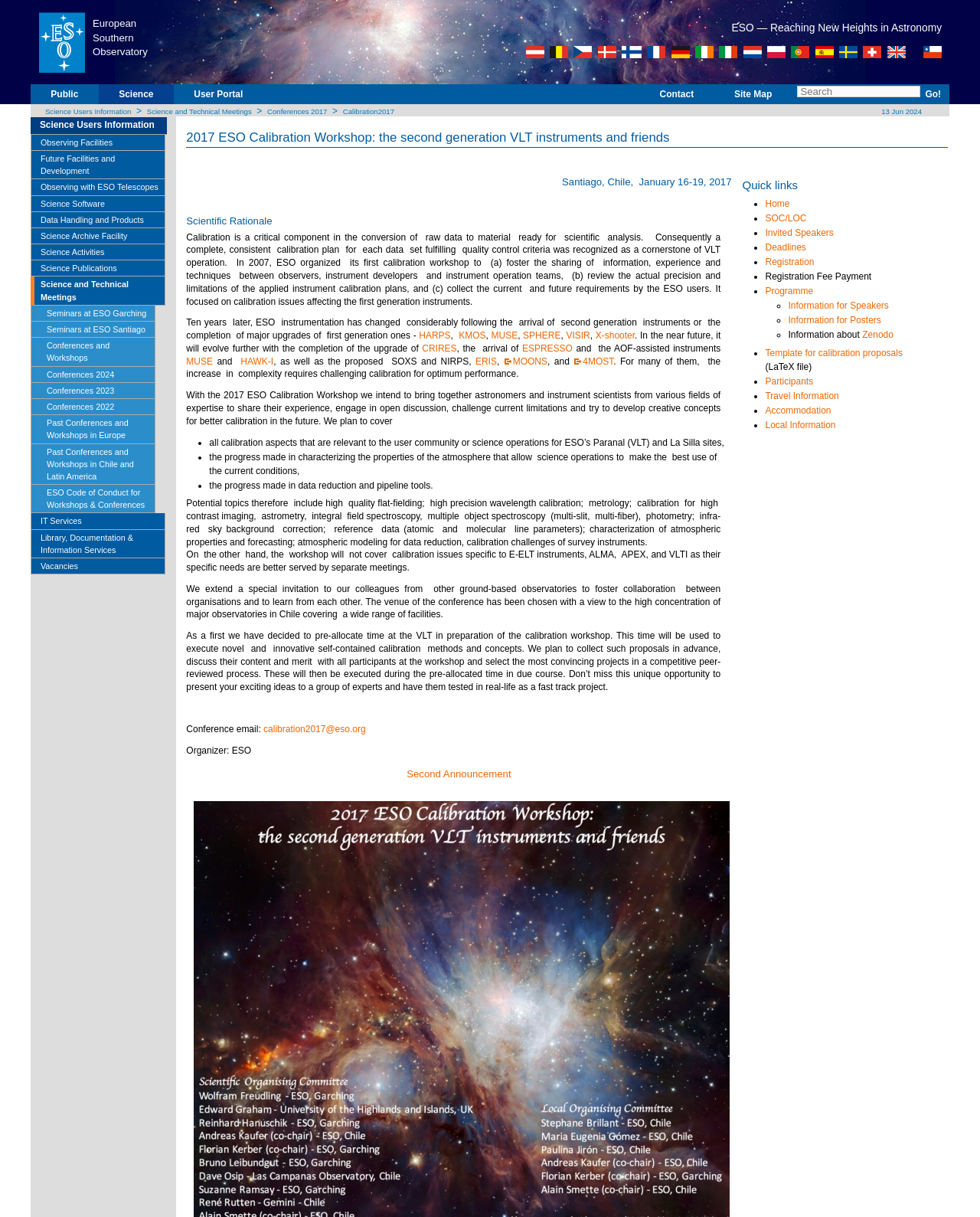Locate the bounding box coordinates of the area that needs to be clicked to fulfill the following instruction: "Click on the Calibration2017 link". The coordinates should be in the format of four float numbers between 0 and 1, namely [left, top, right, bottom].

[0.35, 0.088, 0.402, 0.095]